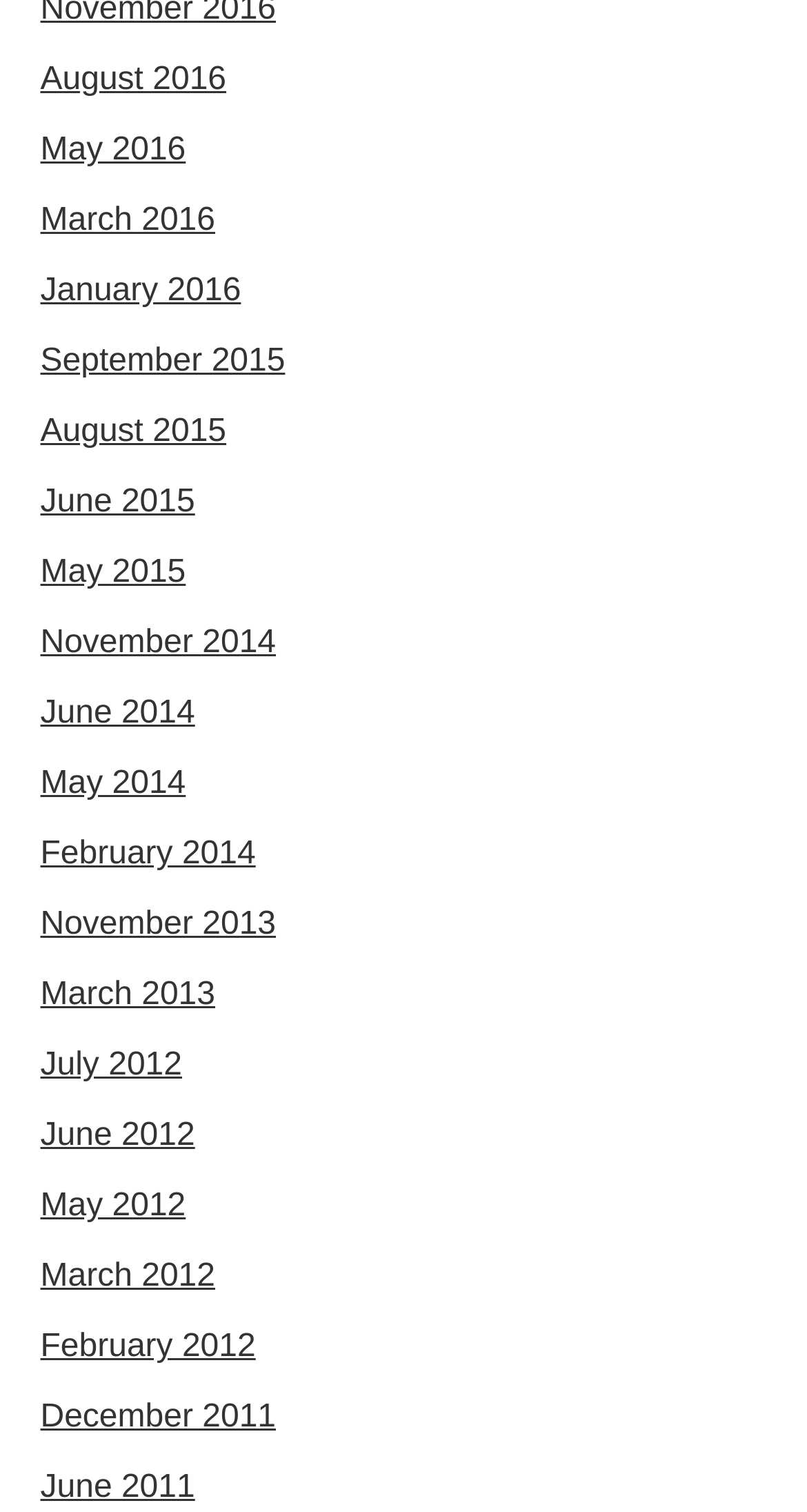What is the month listed between May 2016 and March 2016?
Look at the screenshot and respond with one word or a short phrase.

January 2016